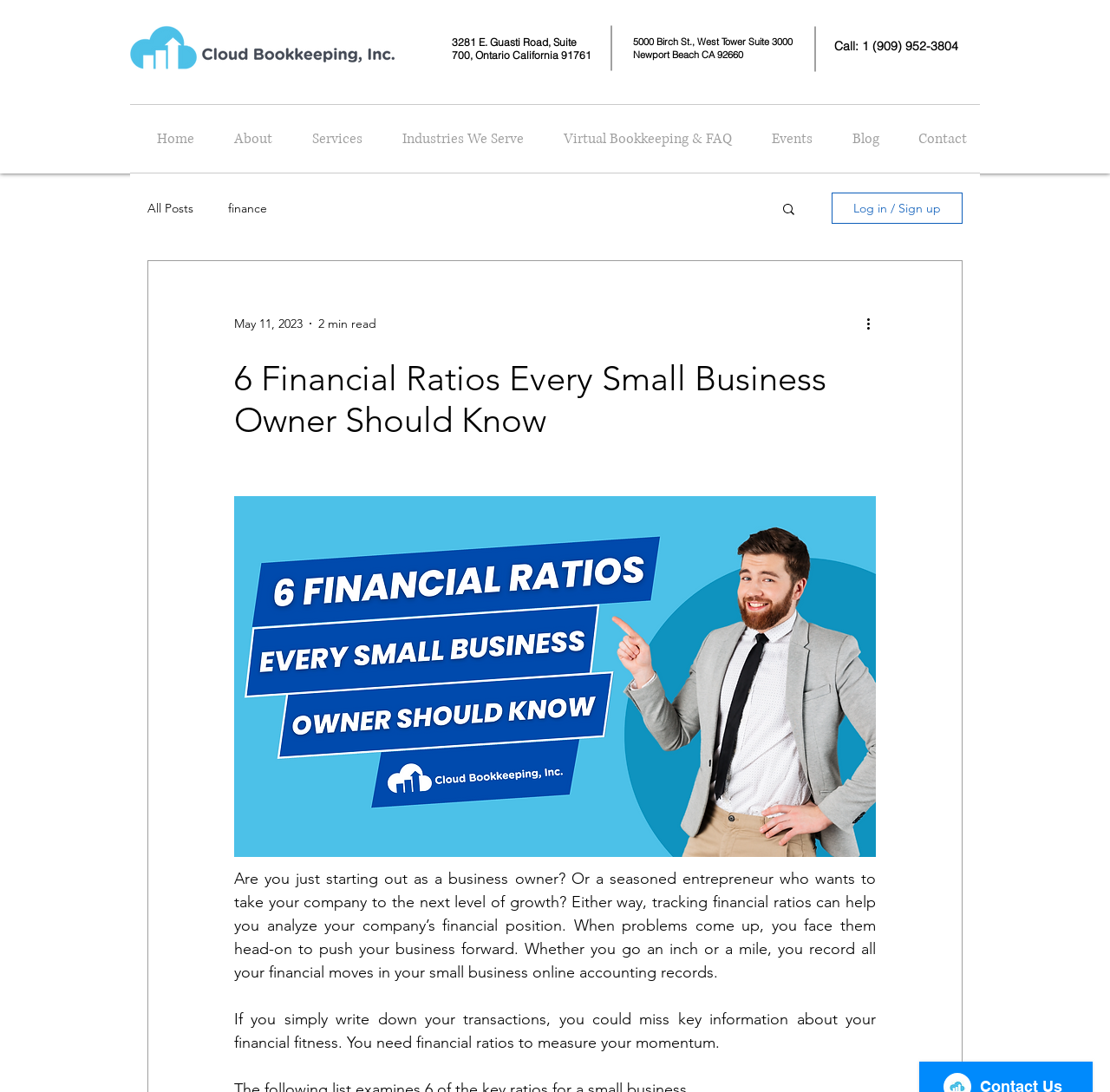Answer the following query with a single word or phrase:
What is the company's address in Newport Beach?

5000 Birch St., West Tower Suite 3000 Newport Beach CA 92660